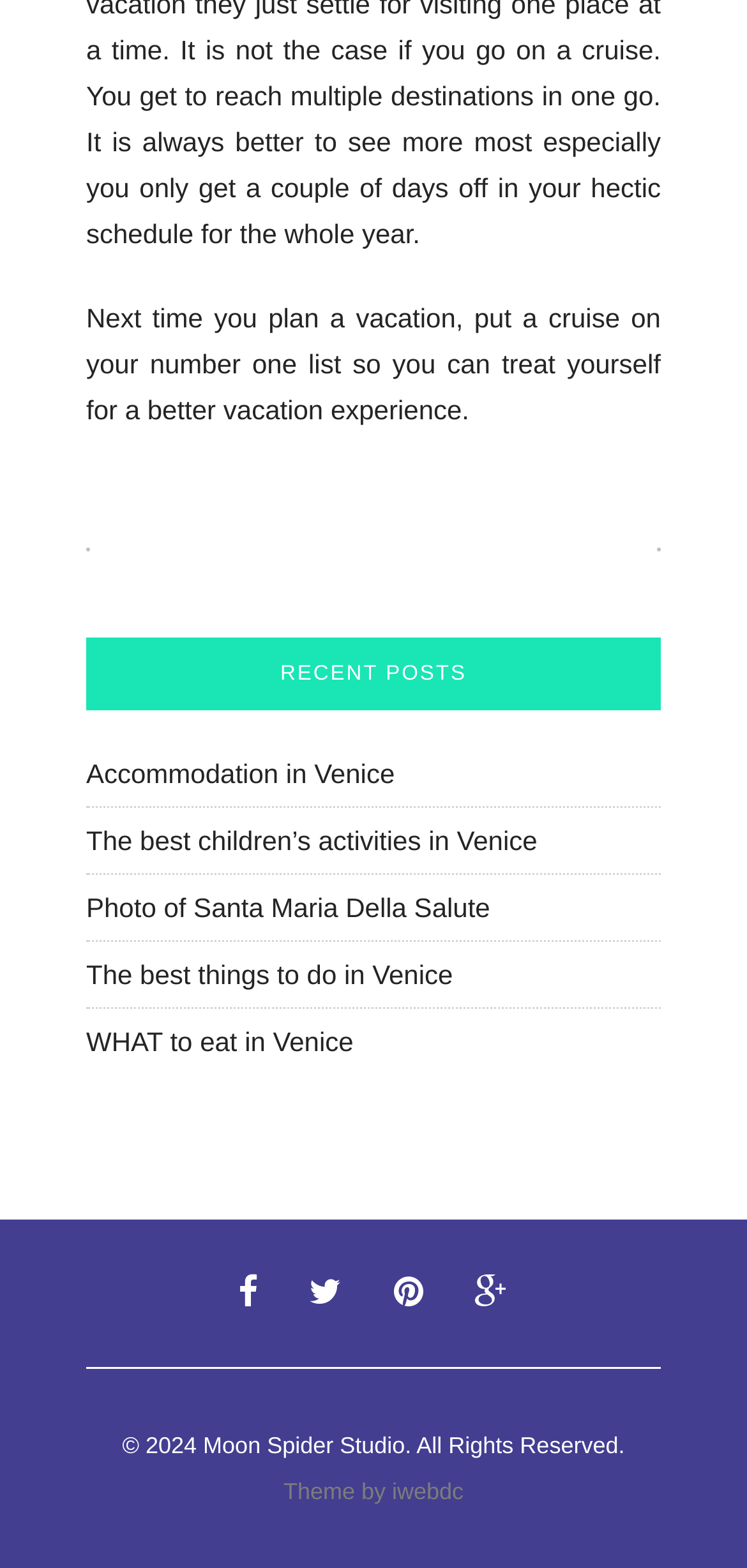How many social media links are at the bottom of the webpage?
Provide a comprehensive and detailed answer to the question.

The social media links are located at the bottom of the webpage, and they are represented by icons. There are four social media links, which are '', '', '', and ''.